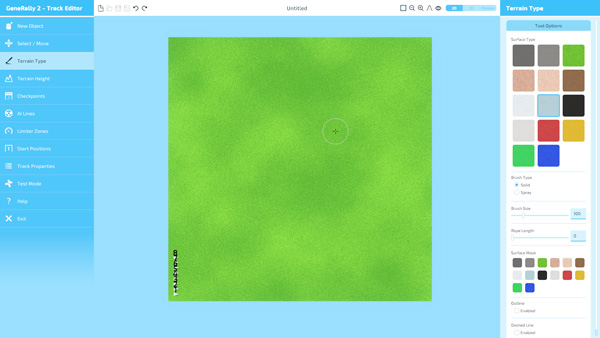Interpret the image and provide an in-depth description.

In this image, we see the interface of the "Track Editor" for the game GeneRally 2, specifically focusing on the "Terrain Type" tool. The workspace is displayed as a square editing area filled with a vibrant green texture, representing a grassy surface. In the center, there's a circular cursor which indicates where the player is currently working to select or modify the track surface.

On the left side of the screen, a vertical menu includes options such as "New Object," "Select/Move," "Terrain Height," "Checkpoints," among others, providing various tools for track editing. To the right, a dedicated "Terrain Type" panel showcases different surface options, including various colors and textures. This allows players to choose from a range of materials to paint their tracks, ensuring that they can create a customized racing experience.

The overall layout is designed to be user-friendly, with clear sections for navigating between tools and adjusting terrain types, making it accessible for both new and experienced users of the GeneRally track editor.